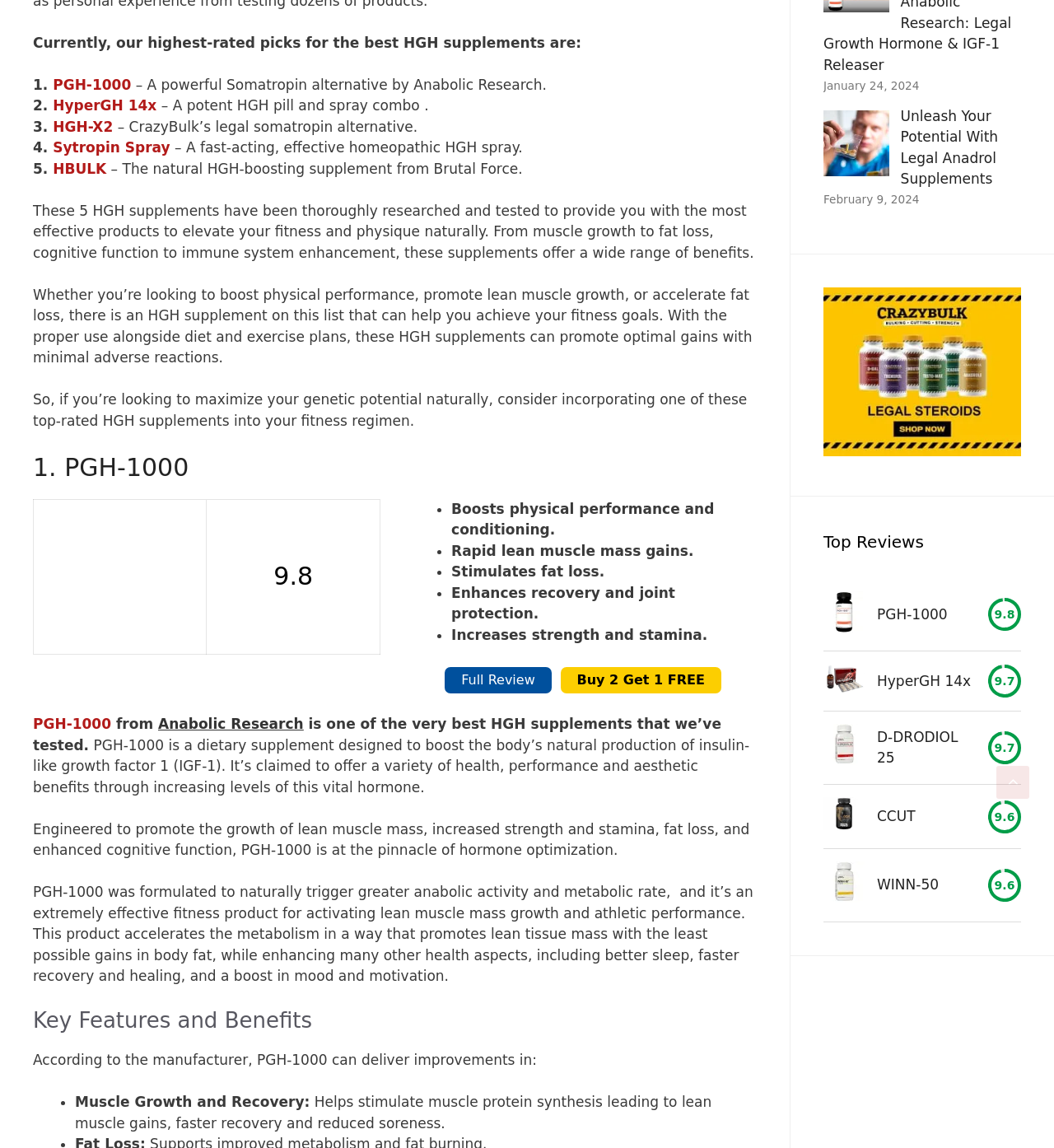What is the rating of HyperGH 14x?
Carefully examine the image and provide a detailed answer to the question.

I looked at the ratings section on the webpage, which shows that HyperGH 14x has a rating of 9.7.